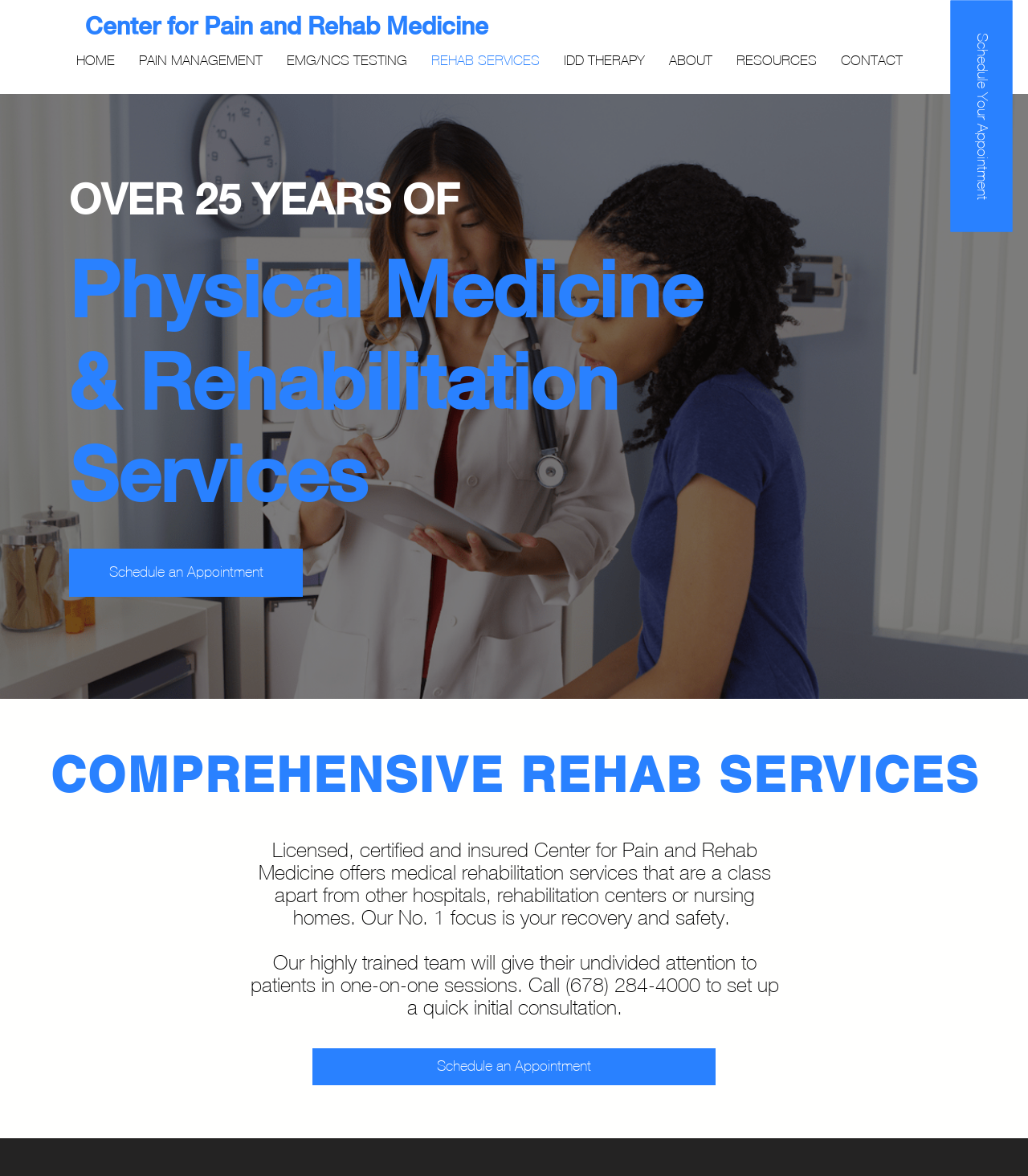Bounding box coordinates are specified in the format (top-left x, top-left y, bottom-right x, bottom-right y). All values are floating point numbers bounded between 0 and 1. Please provide the bounding box coordinate of the region this sentence describes: Schedule Your Appointment

[0.924, 0.0, 0.984, 0.197]